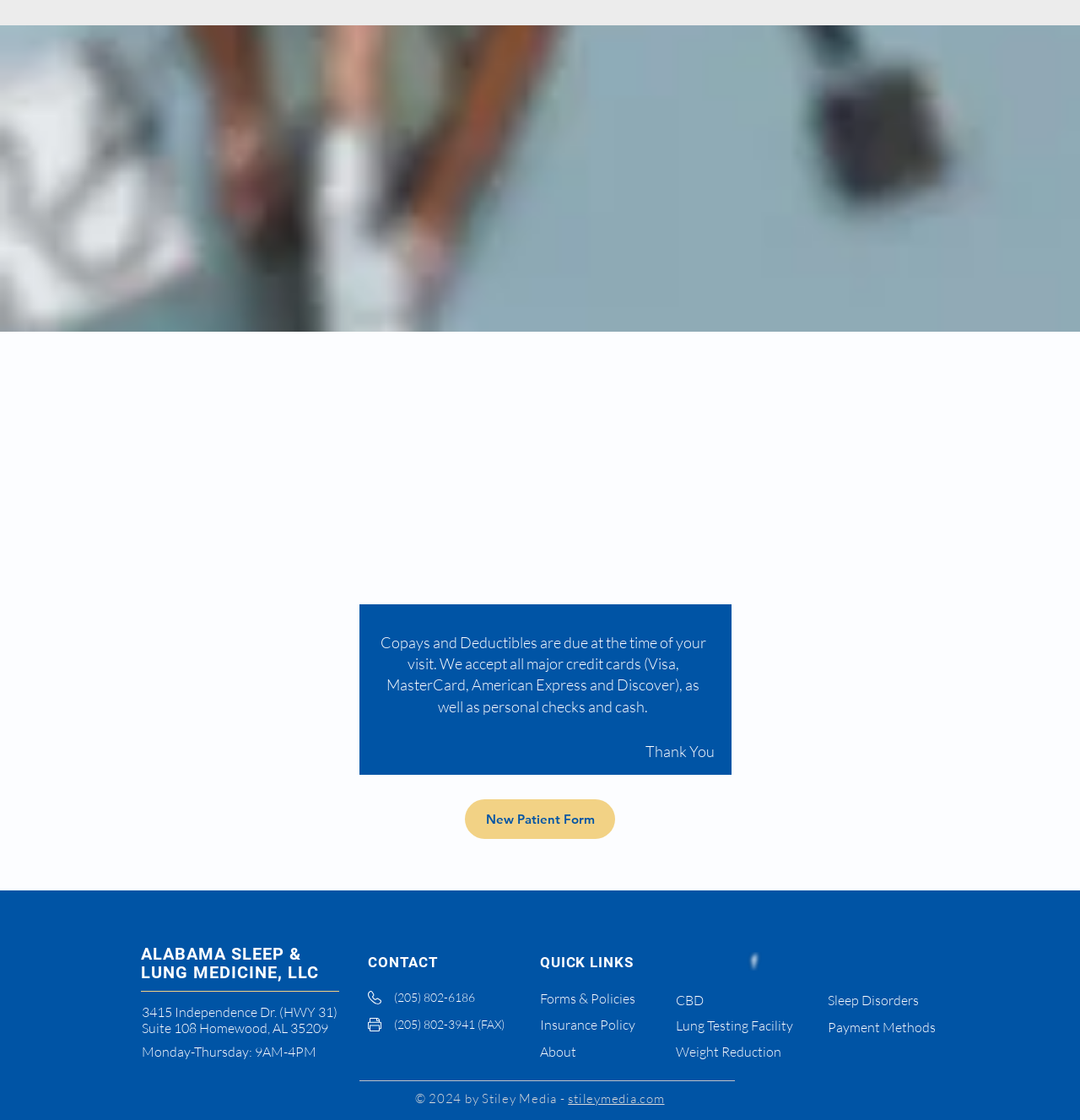Find the bounding box of the UI element described as: "aria-label="Instagram"". The bounding box coordinates should be given as four float values between 0 and 1, i.e., [left, top, right, bottom].

[0.669, 0.85, 0.686, 0.867]